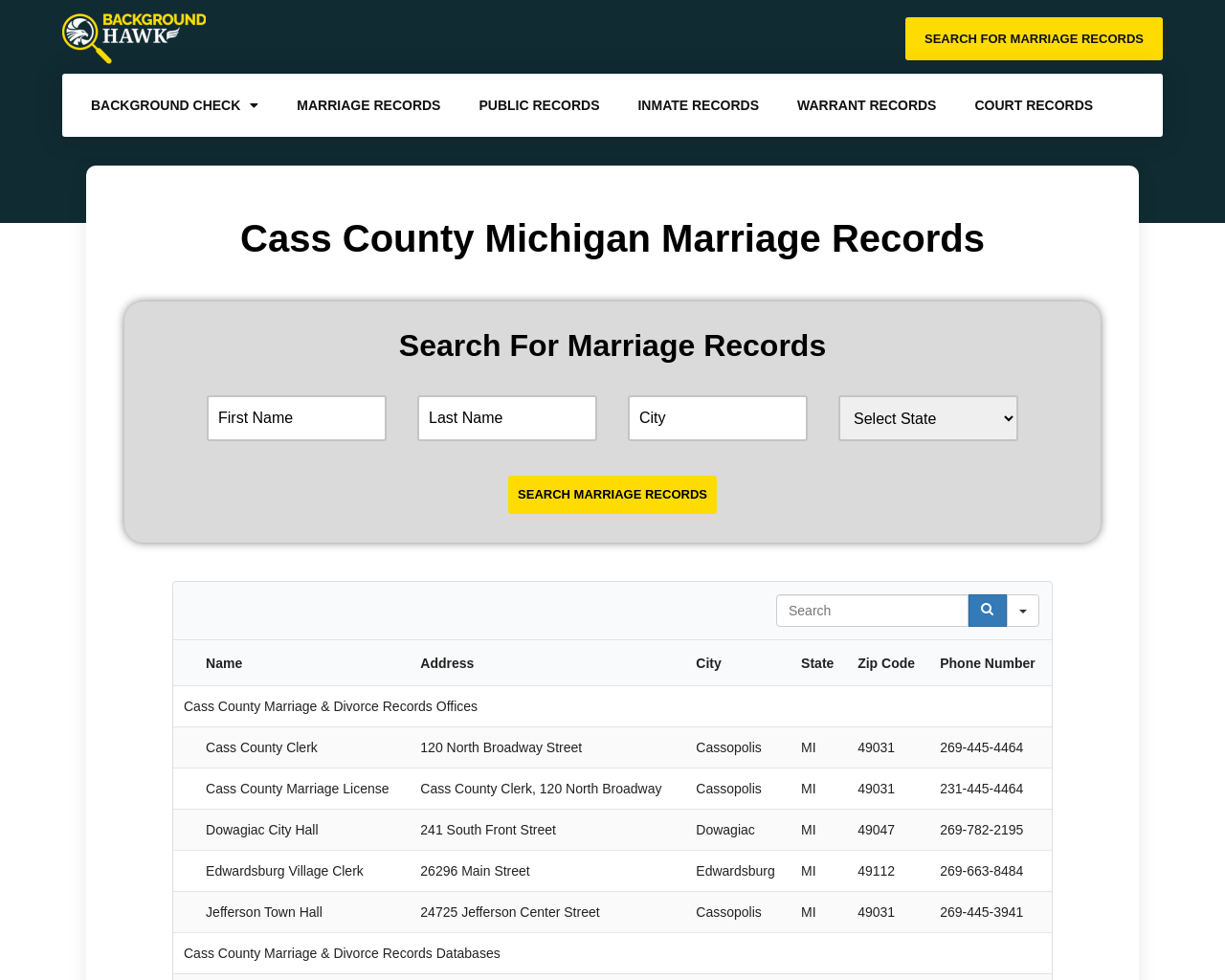What information is required to search for marriage records?
Please provide an in-depth and detailed response to the question.

The webpage contains three text fields labeled 'First Name', 'Last Name', and 'City', indicating that users need to provide this information to search for marriage records. Additionally, there is a combobox that may require selection, but its label is not specified.